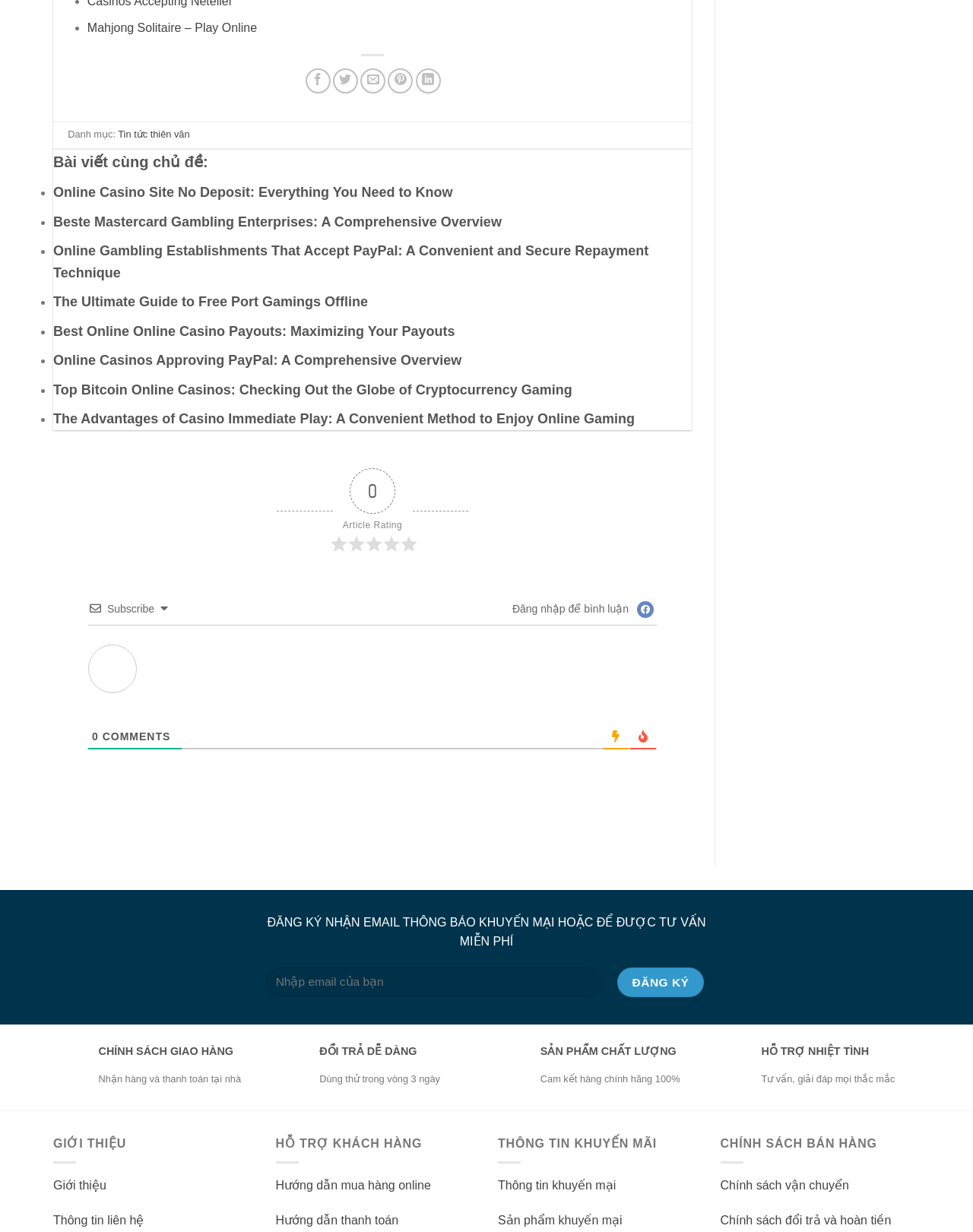Determine the bounding box coordinates for the area that needs to be clicked to fulfill this task: "Subscribe". The coordinates must be given as four float numbers between 0 and 1, i.e., [left, top, right, bottom].

[0.11, 0.489, 0.159, 0.499]